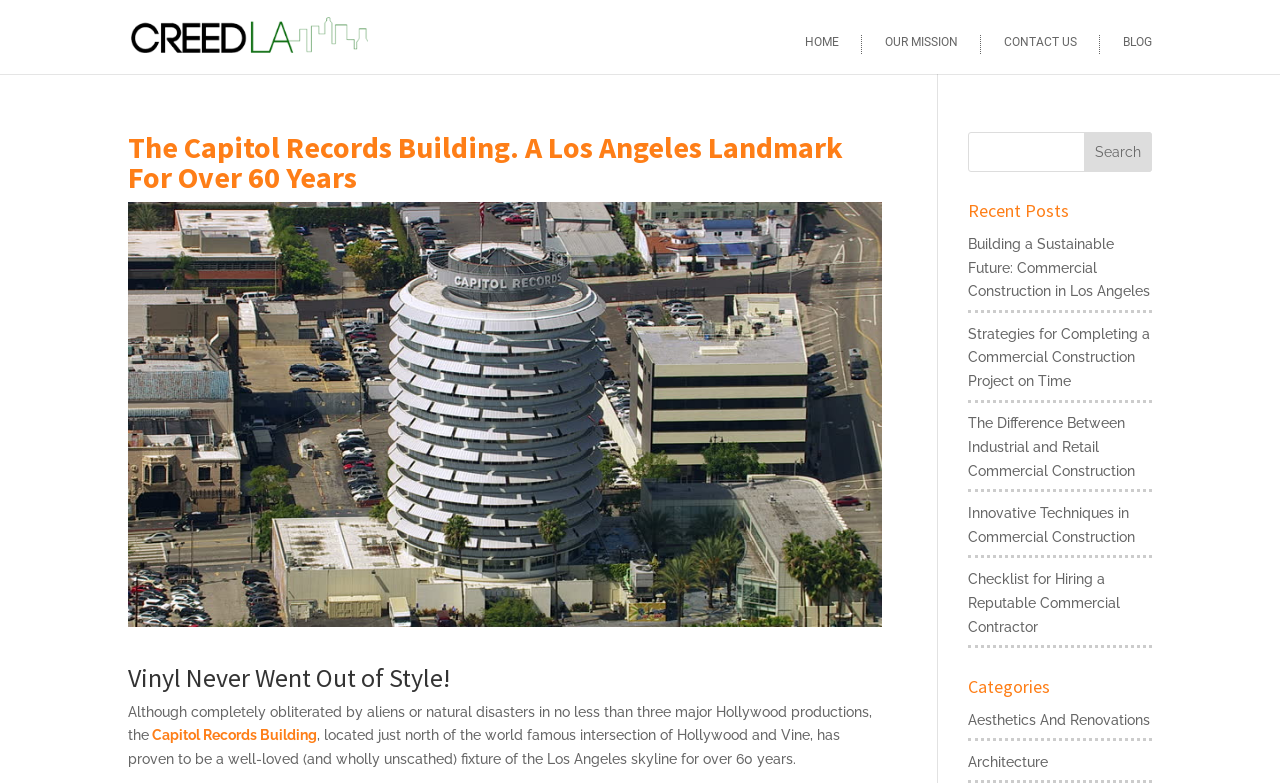Answer in one word or a short phrase: 
What is the name of the building?

The Capitol Records Building